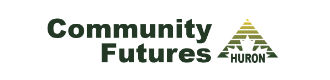What is the organization's mission?
Please respond to the question with a detailed and thorough explanation.

The logo of Community Futures Huron embodies the organization's mission to foster local businesses and enhance economic opportunities in the region, which indicates that the organization's mission is to foster local businesses and promote economic growth.